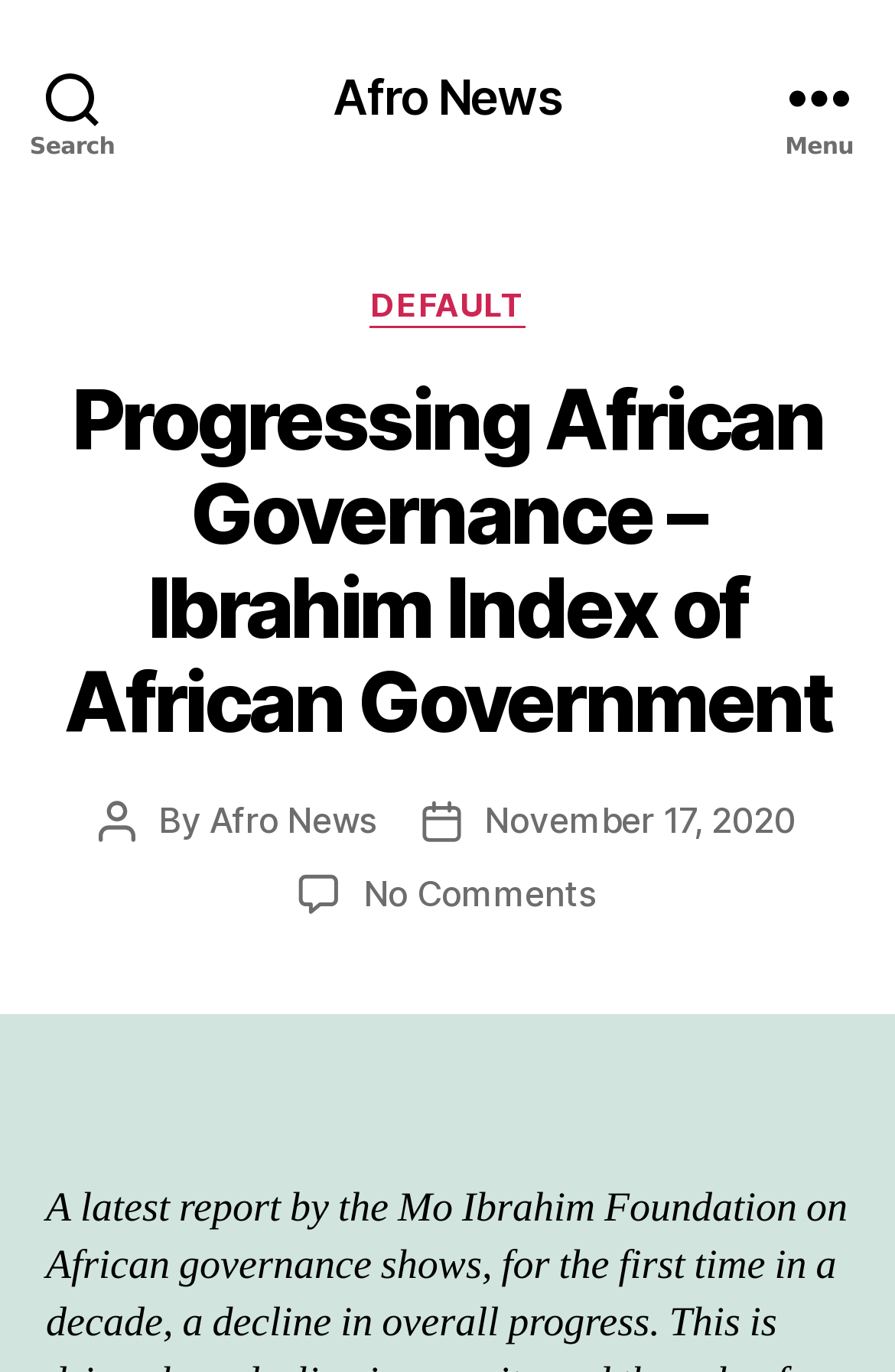Identify the main heading from the webpage and provide its text content.

Progressing African Governance – Ibrahim Index of African Government